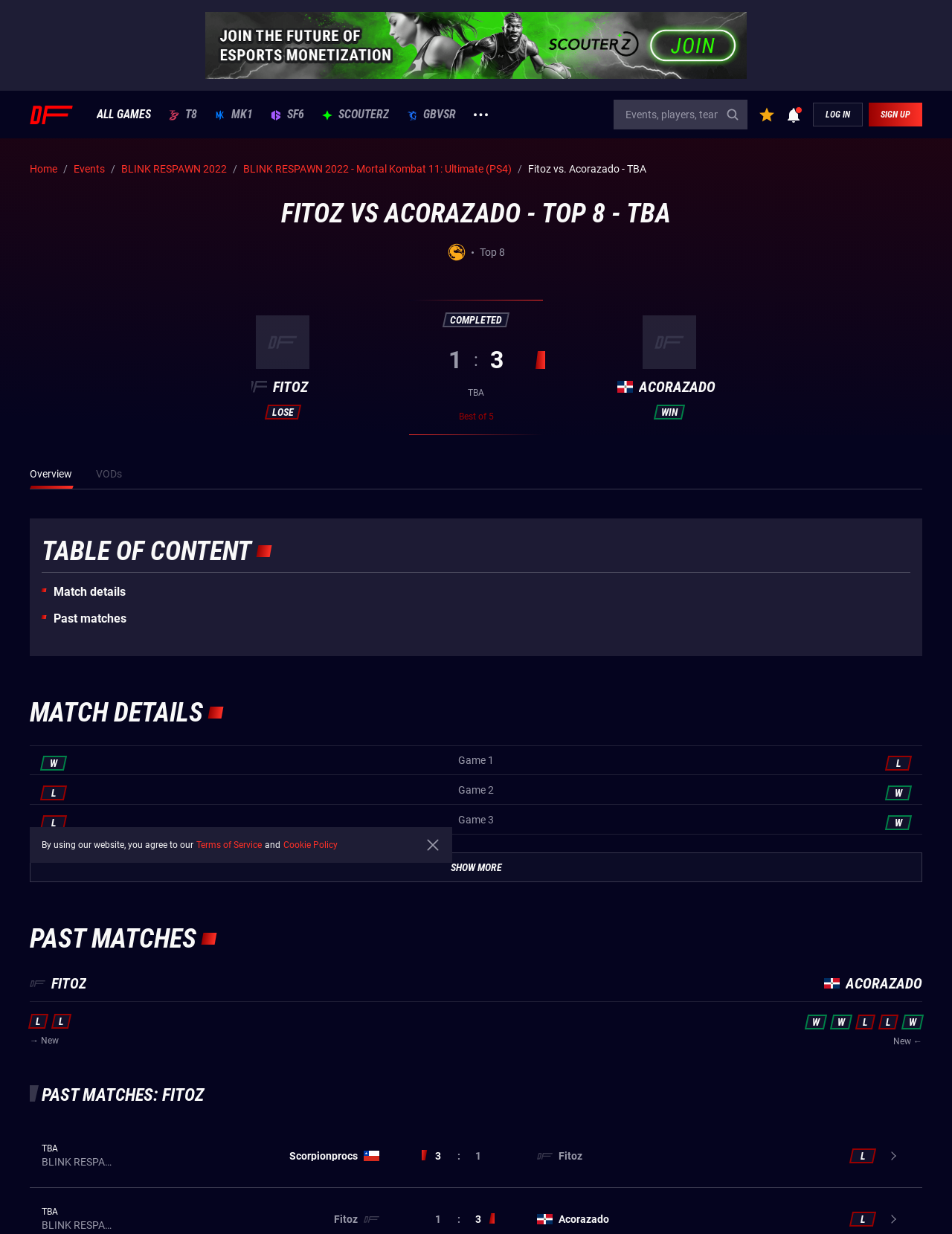Answer the question briefly using a single word or phrase: 
How many games were played in this match?

3